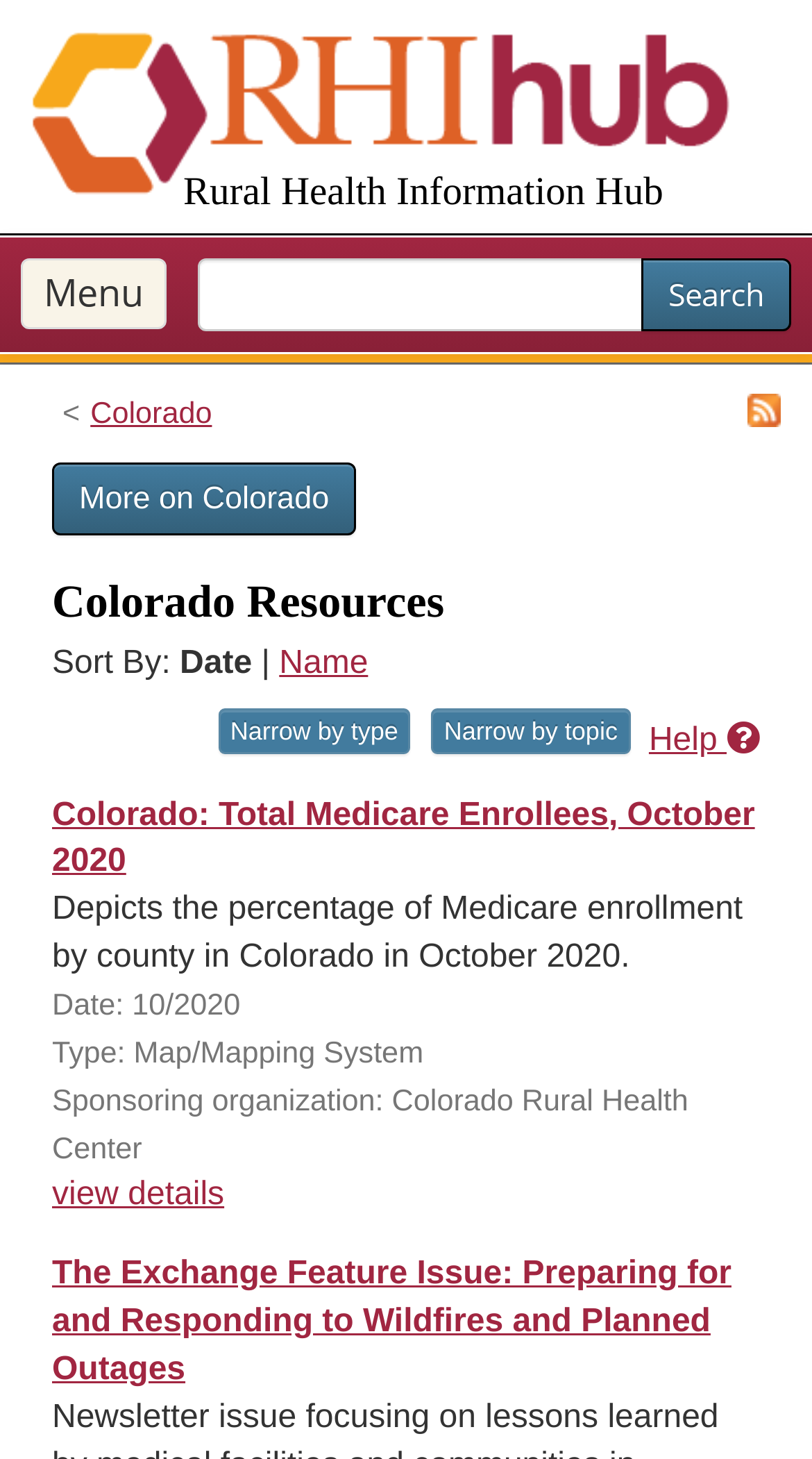Use a single word or phrase to answer the question: 
How can you narrow down the resources by type?

Click the 'Narrow by type' button